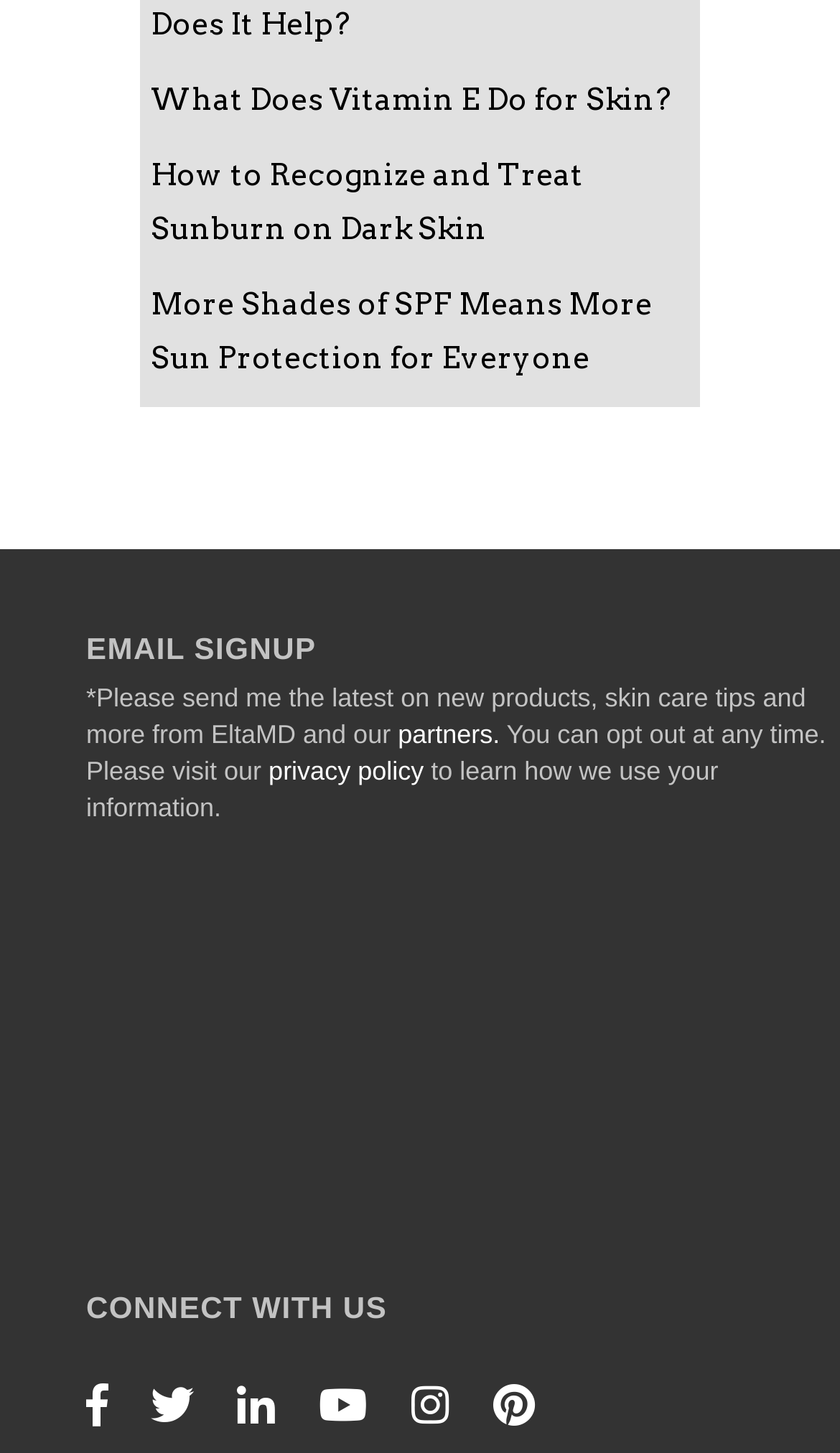How many social media platforms are listed?
Using the image, give a concise answer in the form of a single word or short phrase.

6